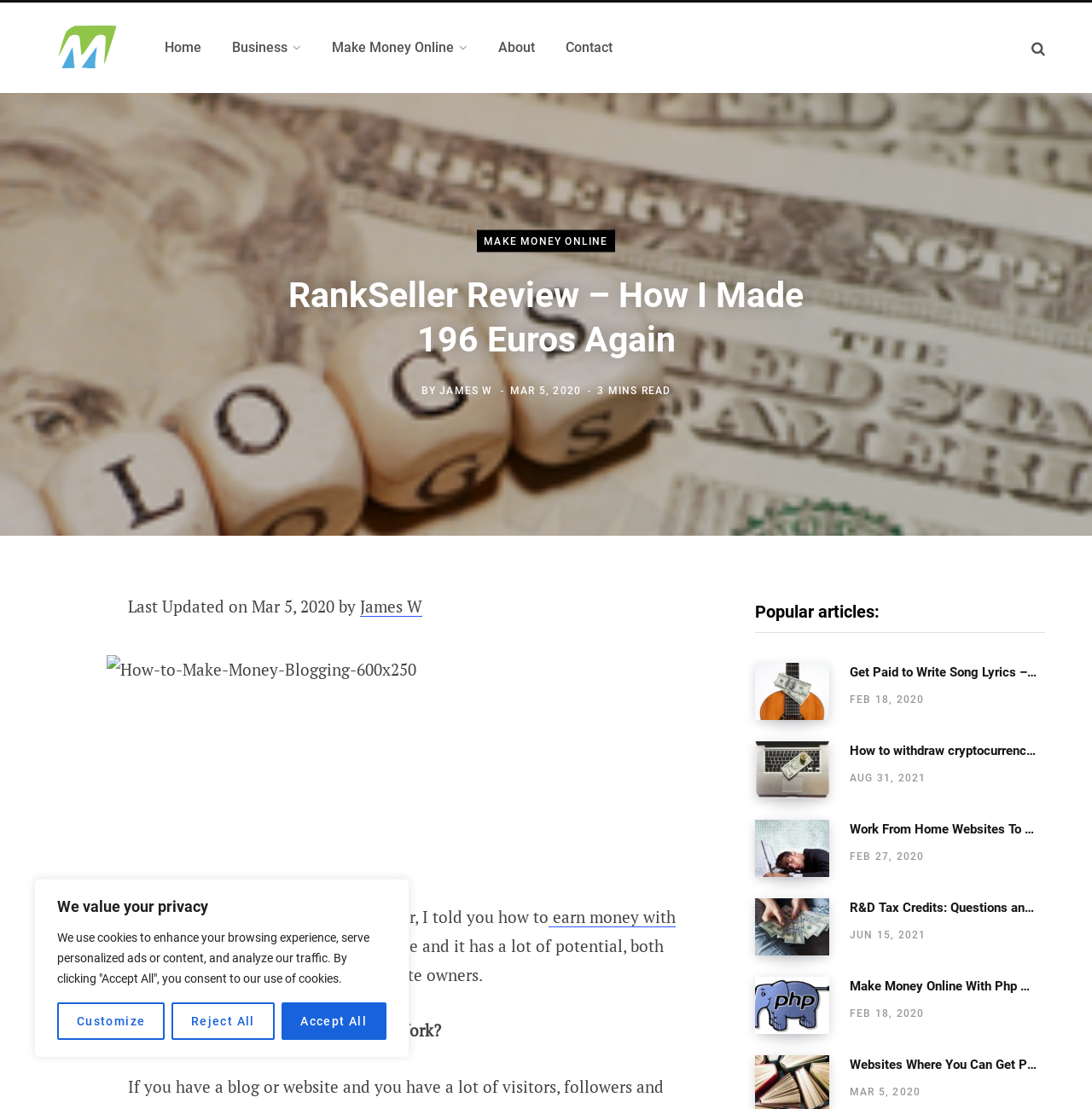Identify and provide the text of the main header on the webpage.

RankSeller Review – How I Made 196 Euros Again